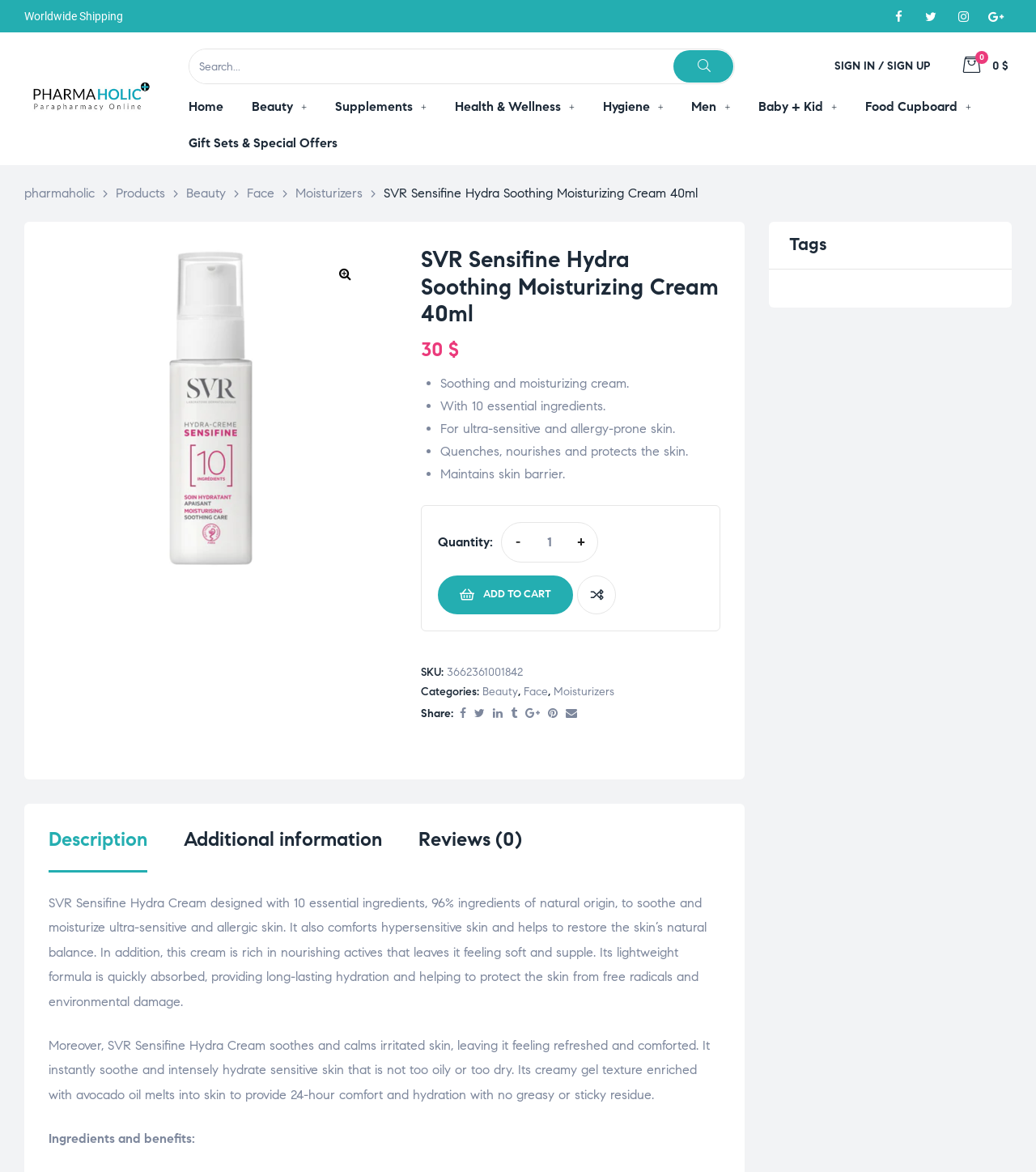Respond to the question below with a single word or phrase: What is the benefit of the product for hypersensitive skin?

Comforts and restores natural balance